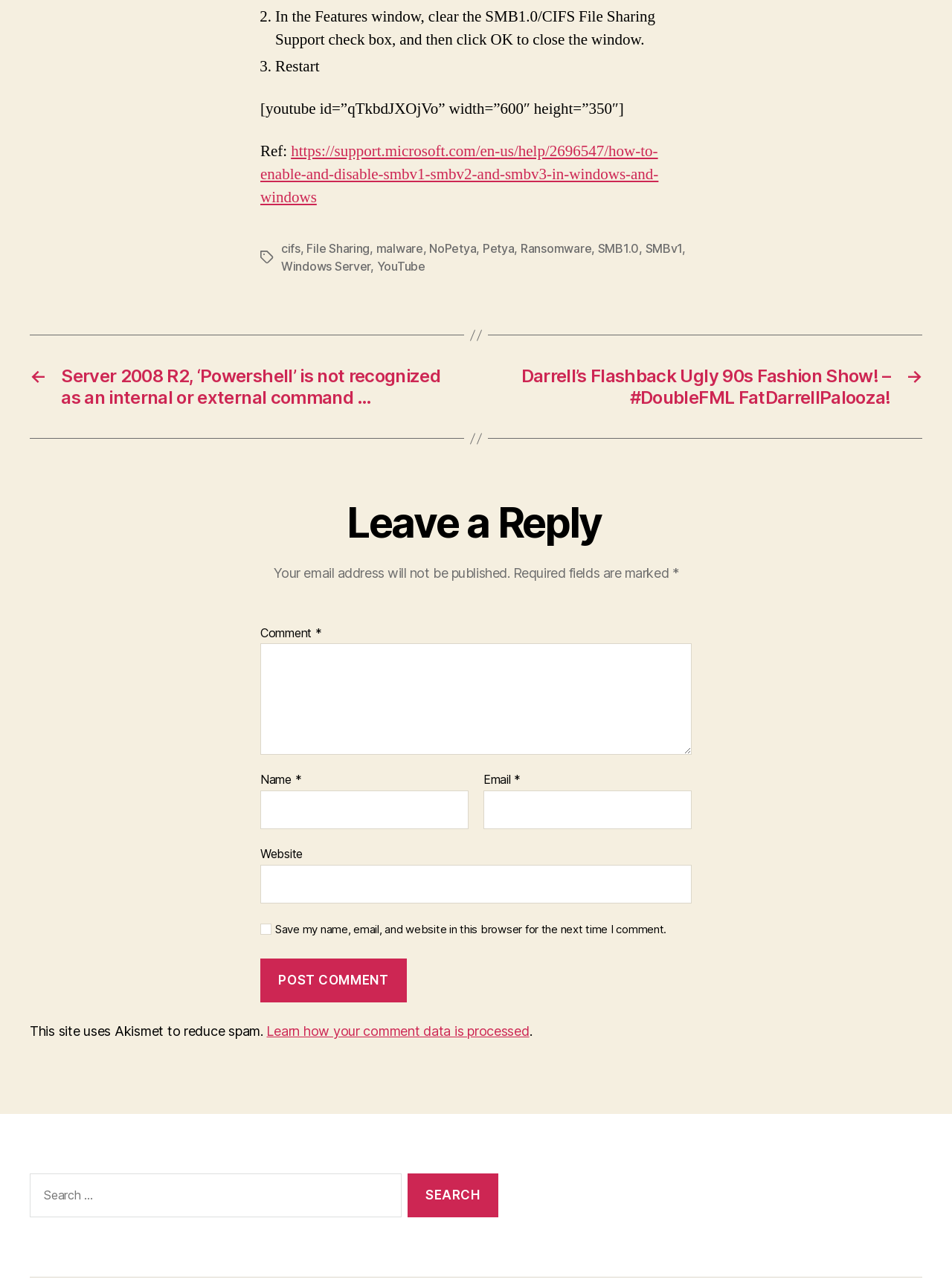Find the bounding box coordinates of the clickable area required to complete the following action: "Click the 'Learn how your comment data is processed' link".

[0.28, 0.798, 0.556, 0.81]